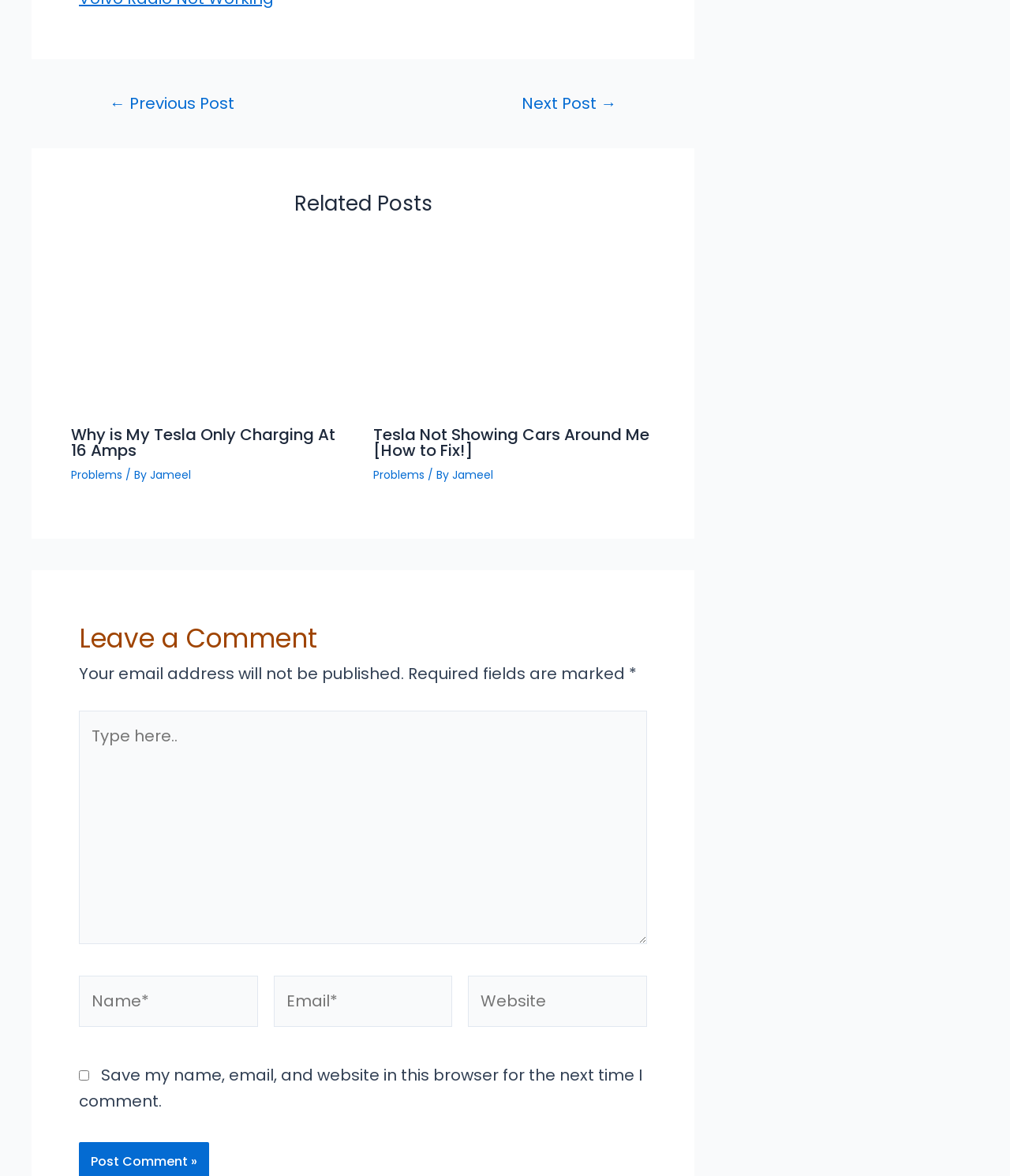Bounding box coordinates must be specified in the format (top-left x, top-left y, bottom-right x, bottom-right y). All values should be floating point numbers between 0 and 1. What are the bounding box coordinates of the UI element described as: parent_node: Website name="url" placeholder="Website"

[0.464, 0.829, 0.641, 0.873]